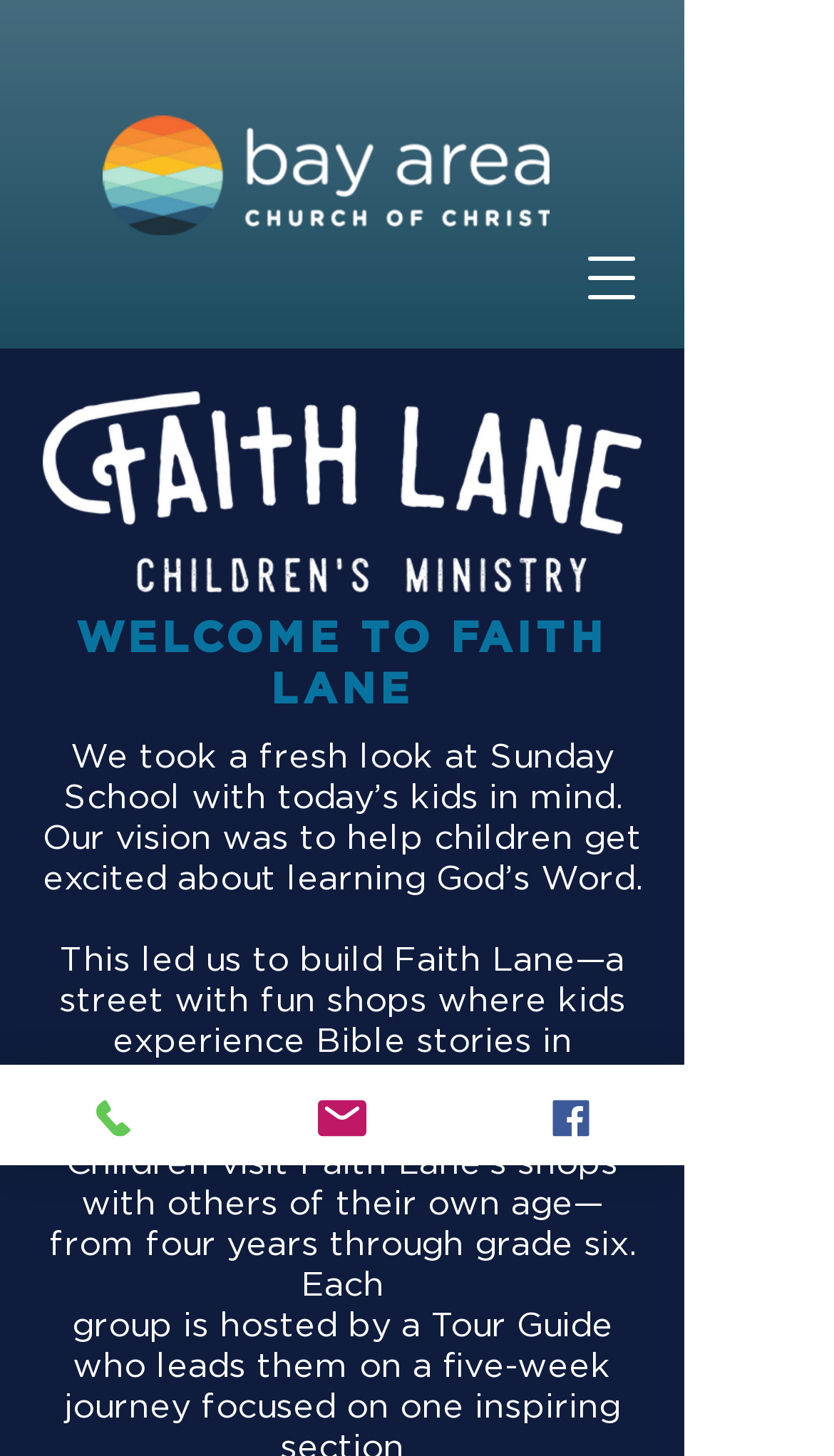What is the name of the street where kids experience Bible stories?
Please respond to the question with a detailed and well-explained answer.

I found a StaticText element with the description 'This led us to build Faith Lane—a street with fun shops where kids experience Bible stories in engaging ways.' which indicates that Faith Lane is the name of the street.